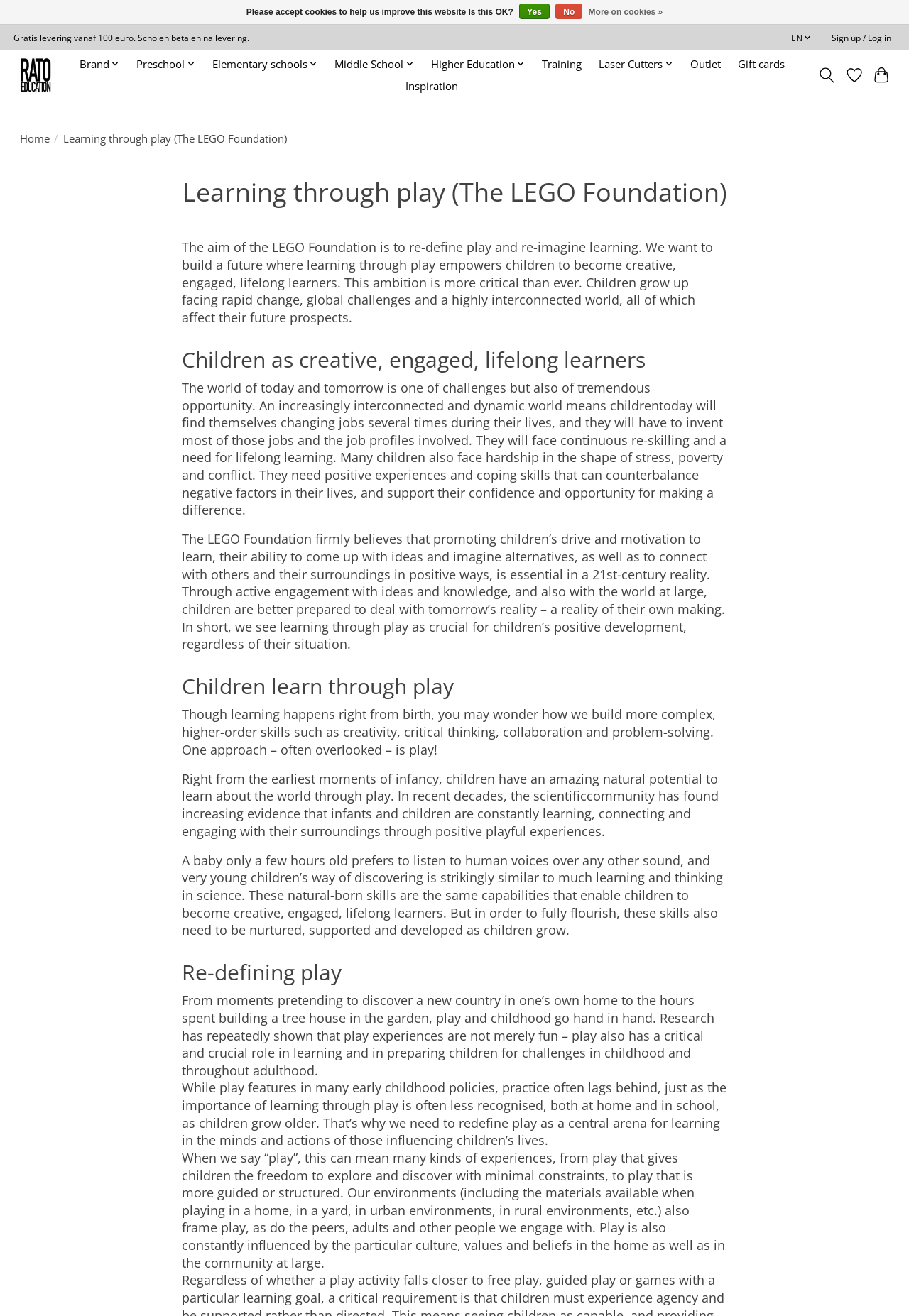Determine the bounding box coordinates of the UI element described below. Use the format (top-left x, top-left y, bottom-right x, bottom-right y) with floating point numbers between 0 and 1: Go to wishlist Wishlist

[0.928, 0.047, 0.951, 0.067]